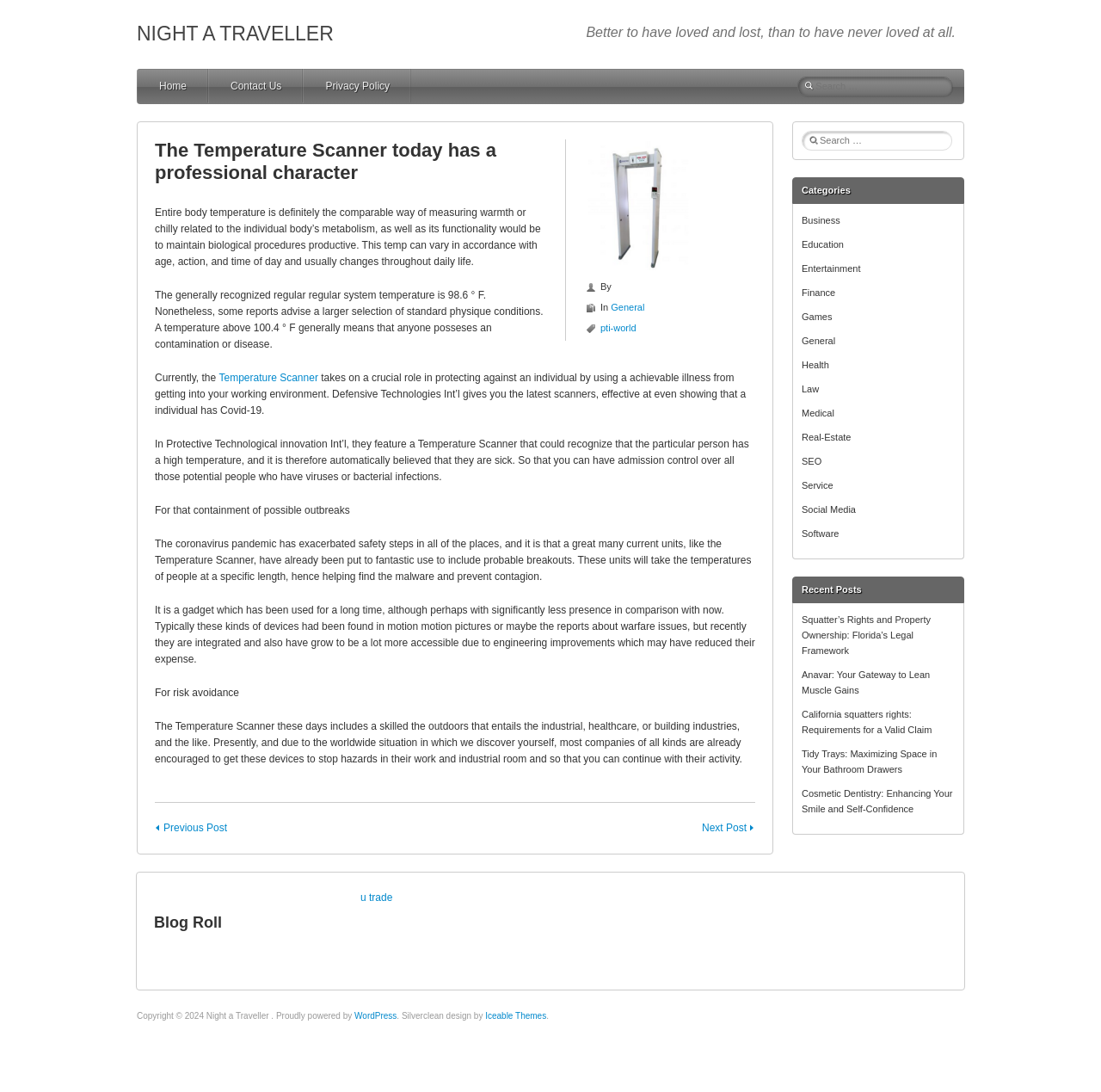Could you find the bounding box coordinates of the clickable area to complete this instruction: "Search for something"?

[0.724, 0.07, 0.867, 0.088]